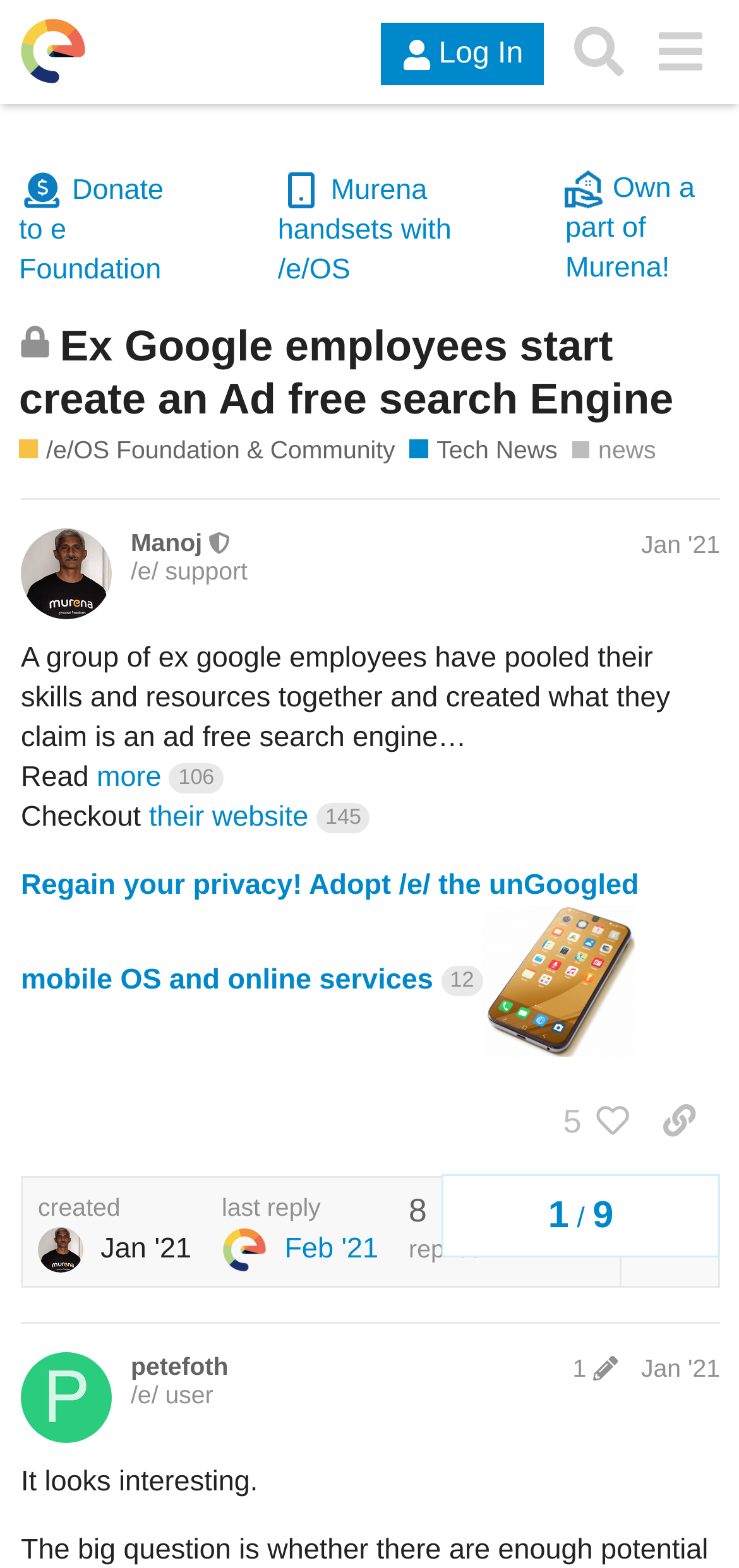Generate a comprehensive description of the webpage content.

This webpage appears to be a forum or discussion board, specifically a topic page within the /e/OS community. At the top, there is a header section with a logo and navigation links, including "Log In" and "Search" buttons. Below this, there are several links and images, including a "Donate to e Foundation" button, a "Murena handsets with /e/OS" link, and an "Own a part of Murena!" link.

The main content of the page is a discussion thread, with the topic title "Ex Google employees start create an Ad free search Engine" displayed prominently. The topic is closed, and there is a notice indicating that it no longer accepts new replies. Below this, there is a post from a user named Manoj, who is a moderator, dated January 2021. The post contains a brief description of an ad-free search engine created by ex-Google employees, with links to read more and visit their website.

Below the post, there are several buttons and links, including a "5 people liked this post" button, a "copy a link to this post to clipboard" button, and a "created" timestamp. There is also a "last reply" link, indicating that the last response to this topic was in February 2021.

Further down the page, there is another post from a user named petefoth, dated January 2021, with a brief comment and a link to their post edit history. The page also includes a navigation section at the bottom, with links to other topics and a "topic progress" indicator.